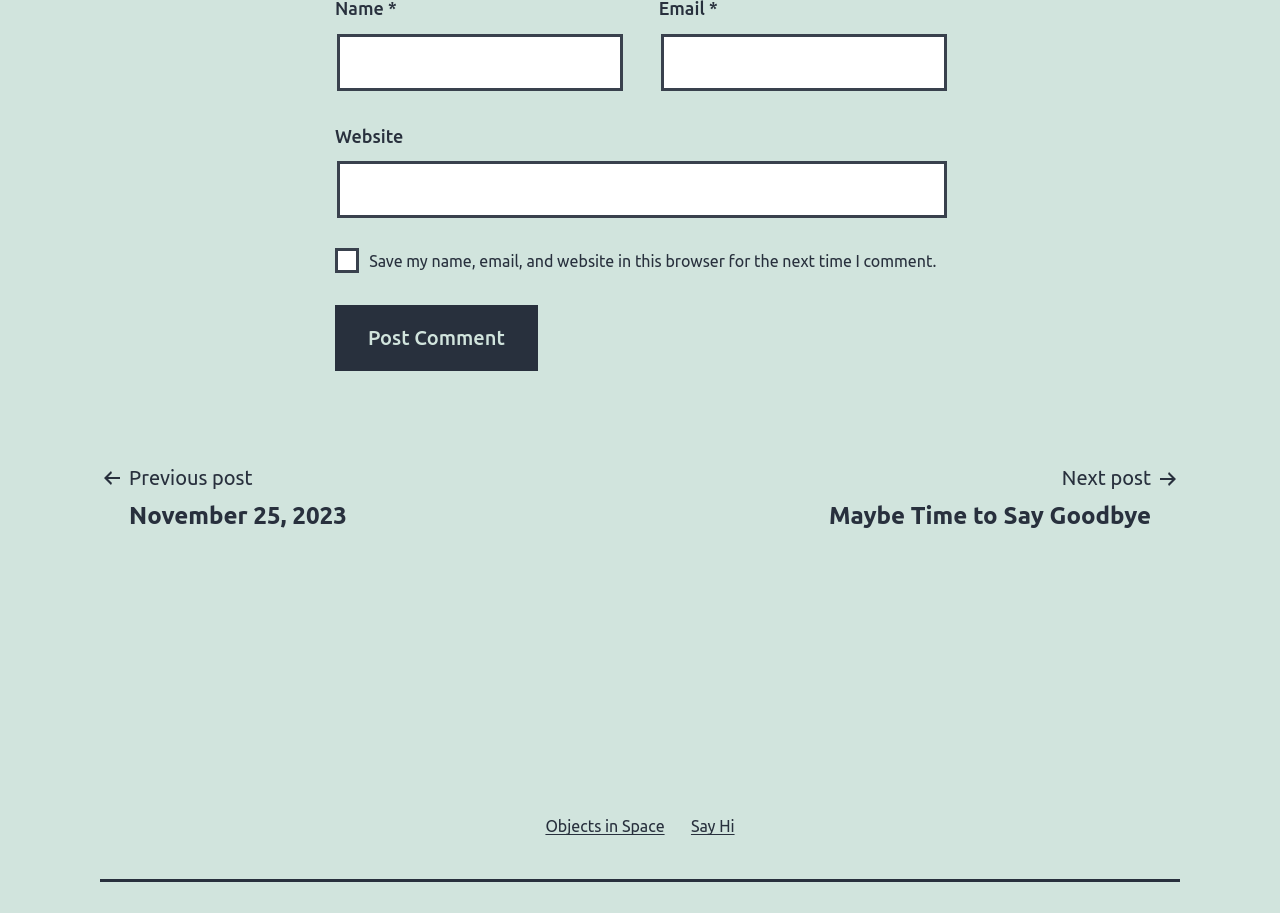Give a concise answer using one word or a phrase to the following question:
What is the function of the 'Post Comment' button?

Submit comment